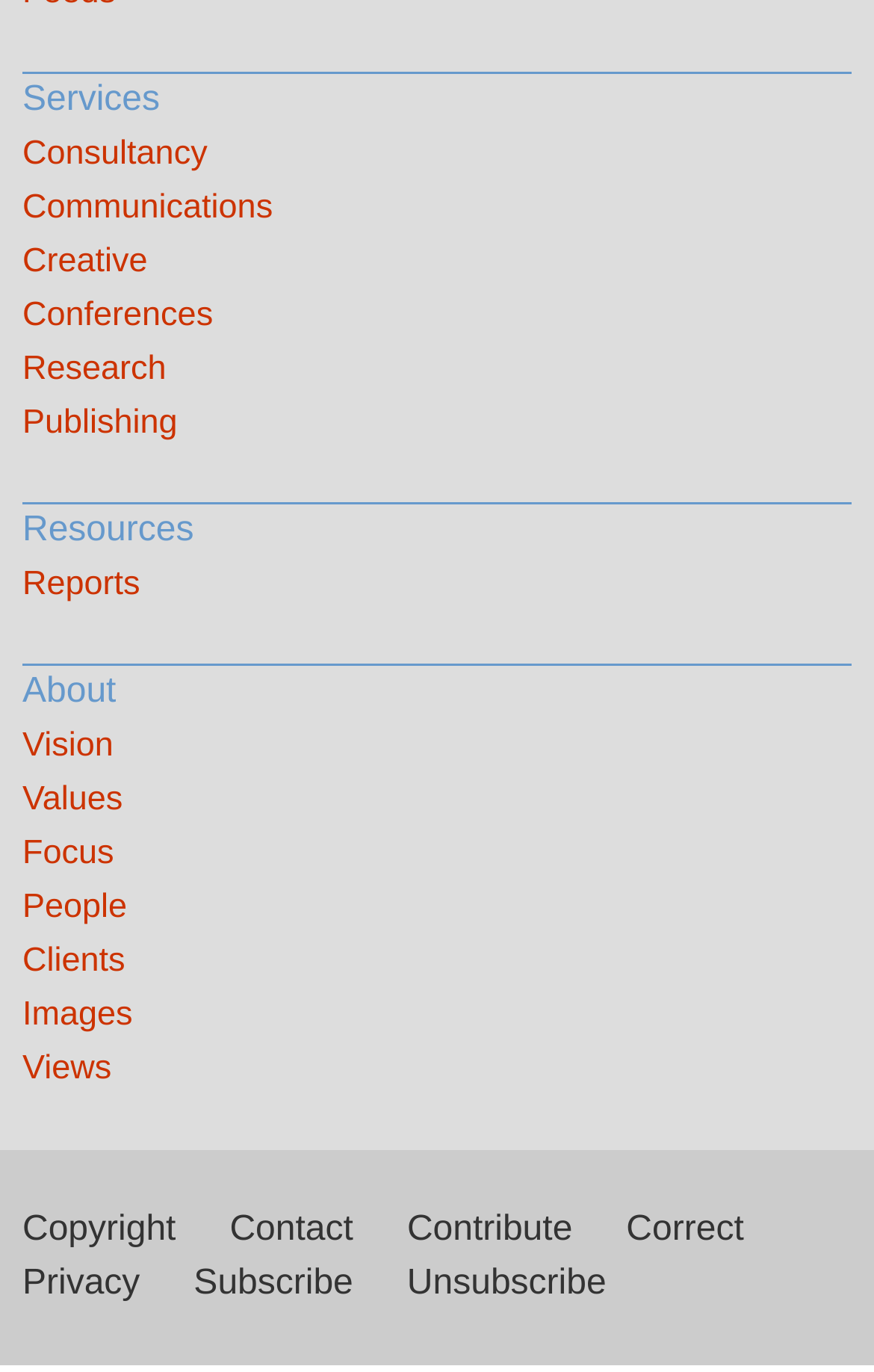Look at the image and answer the question in detail:
What is the last link in the 'About' section?

The last link in the 'About' section is 'Views', located at the bounding box coordinates [0.026, 0.76, 0.974, 0.799].